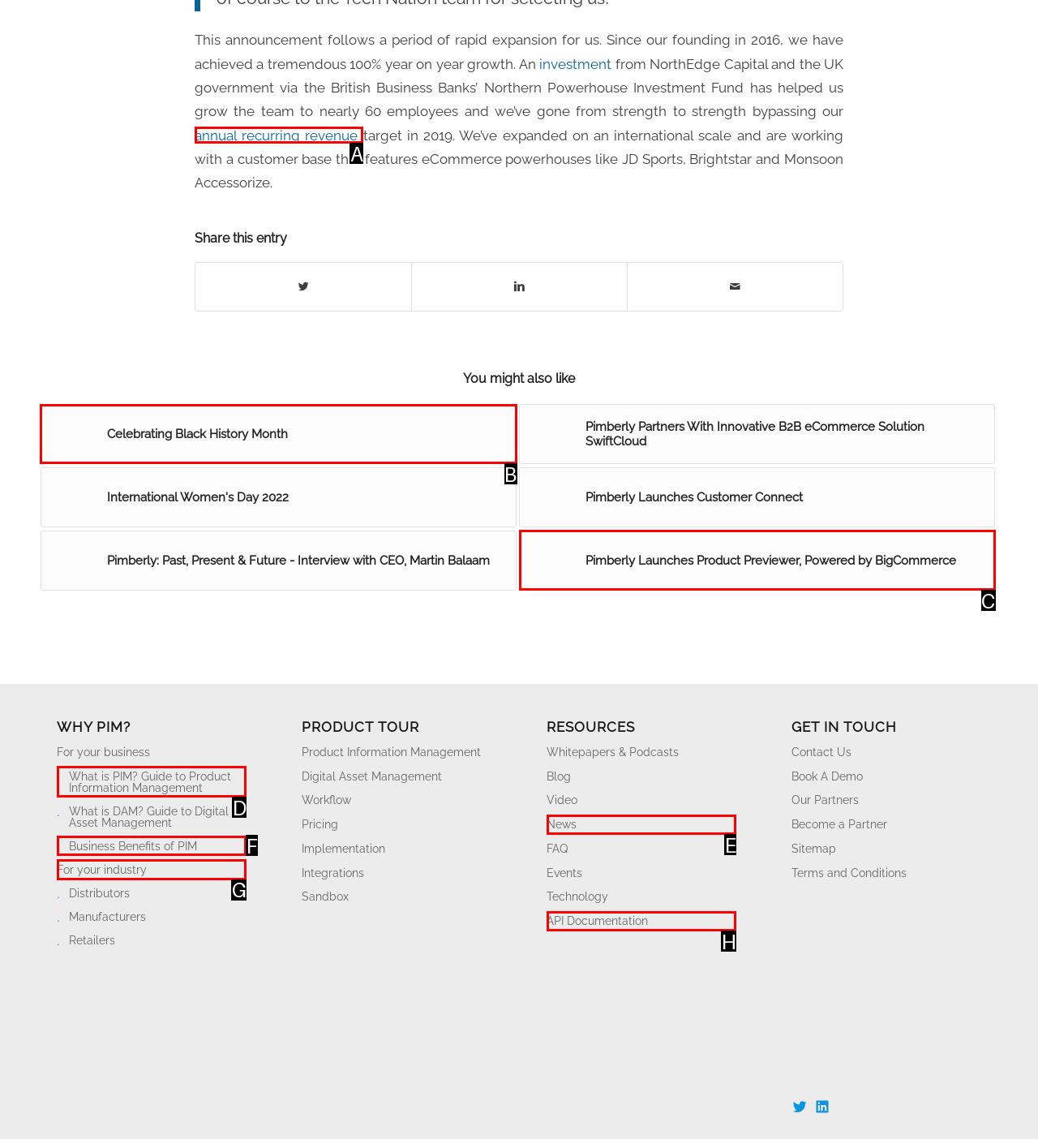Indicate the HTML element to be clicked to accomplish this task: Read about 'Celebrating Black History Month' Respond using the letter of the correct option.

B